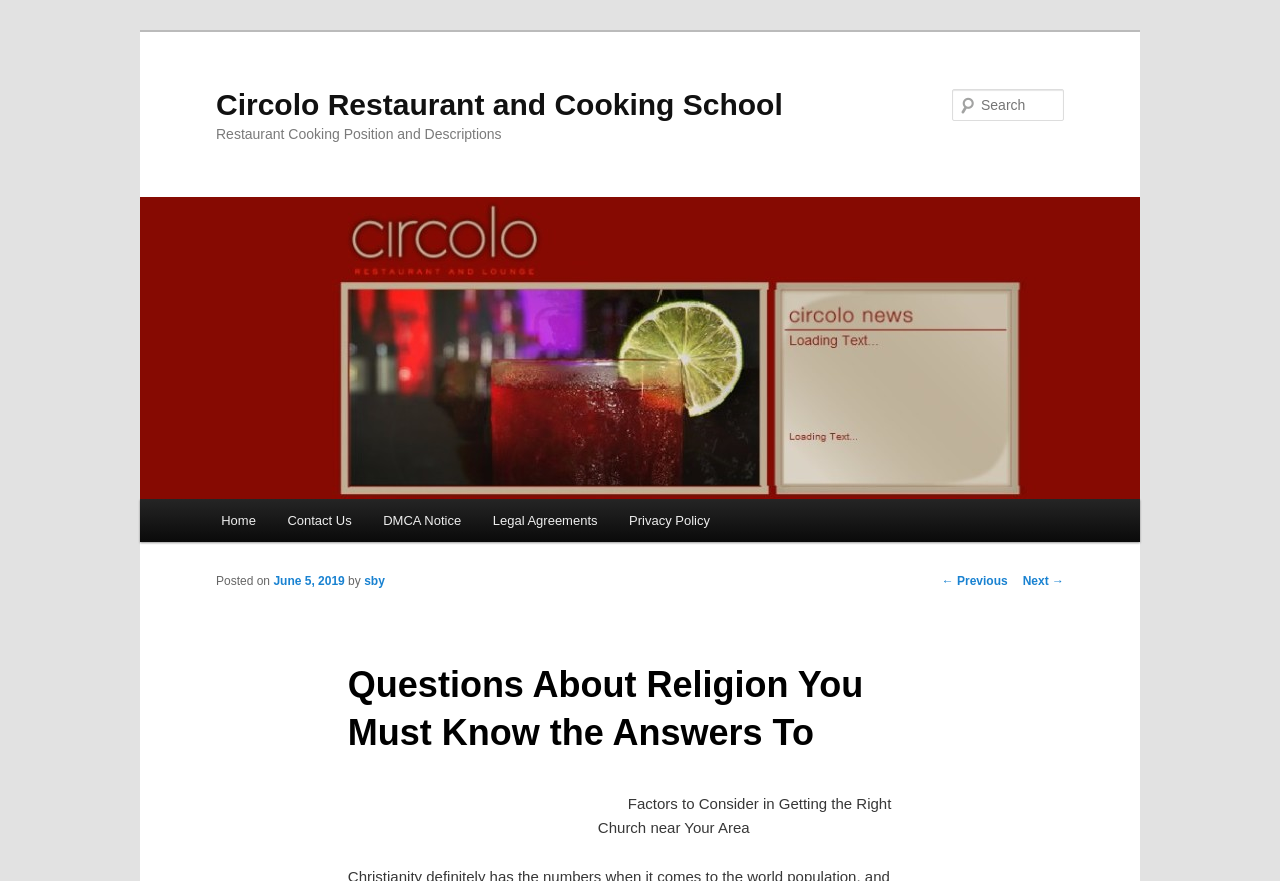Please analyze the image and provide a thorough answer to the question:
What is the date of the post?

The date of the post can be found next to the 'Posted on' static text, which is 'June 5, 2019'.